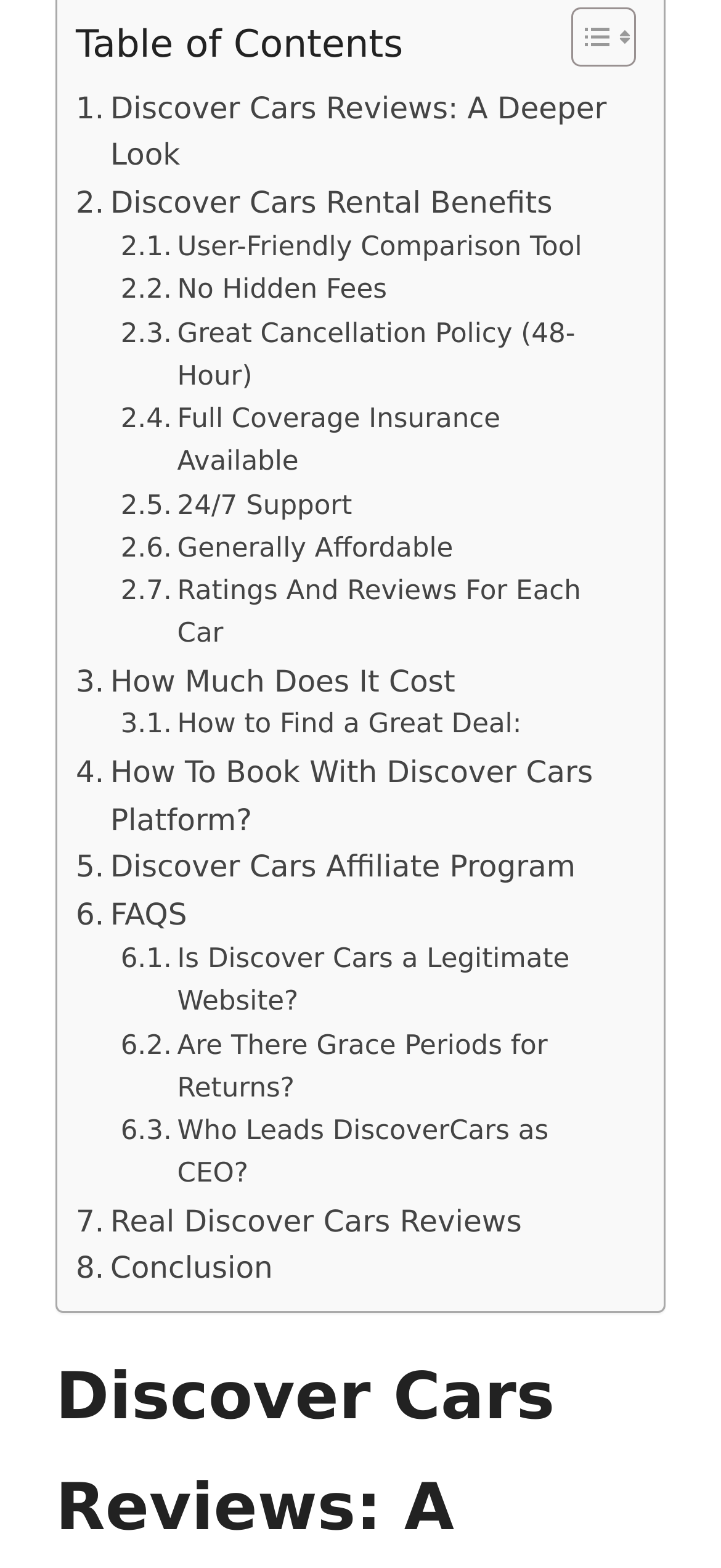What is the text of the second StaticText element?
Look at the image and answer the question with a single word or phrase.

Toggle Table of Content